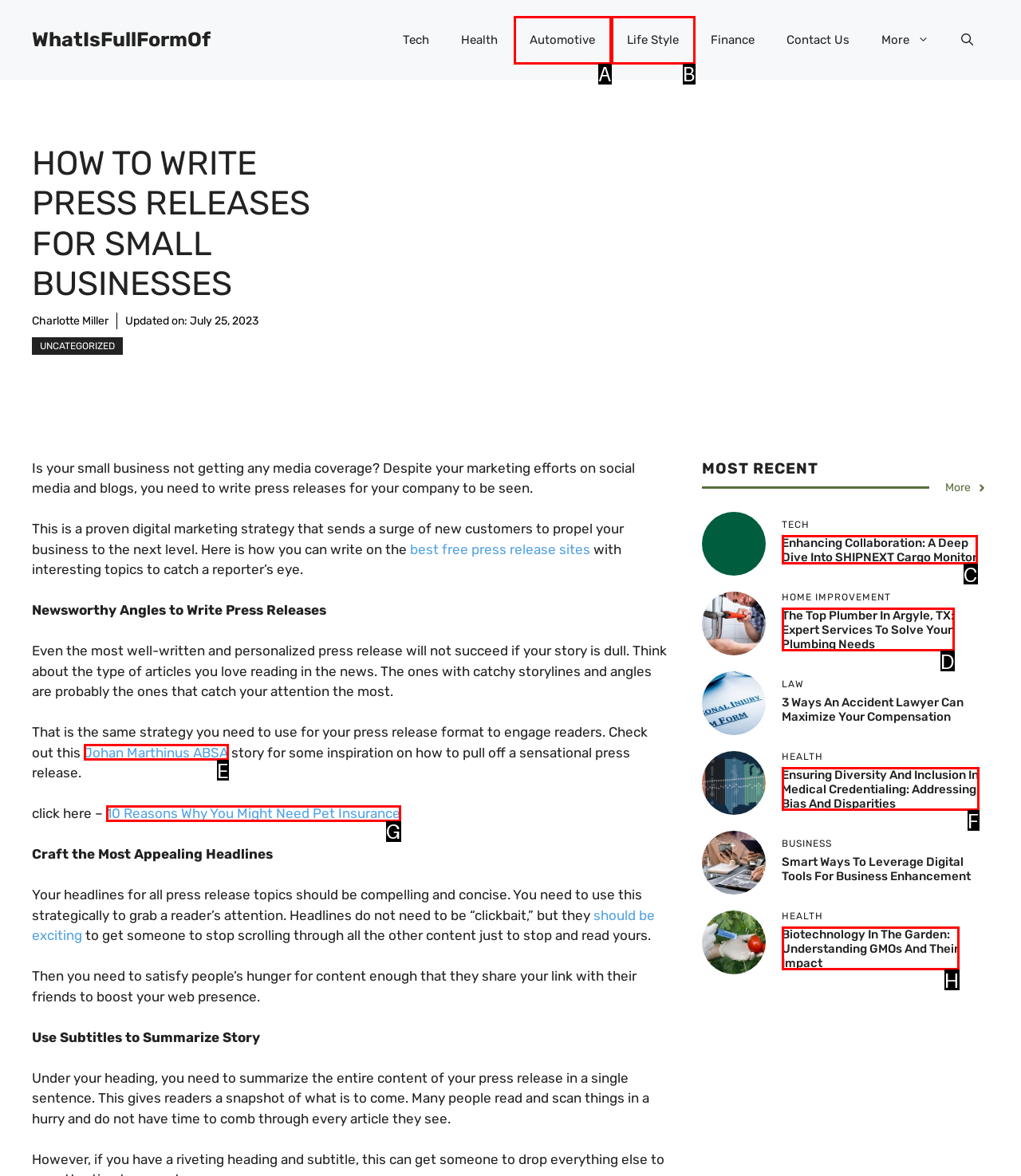Determine the HTML element that aligns with the description: Johan Marthinus ABSA
Answer by stating the letter of the appropriate option from the available choices.

E